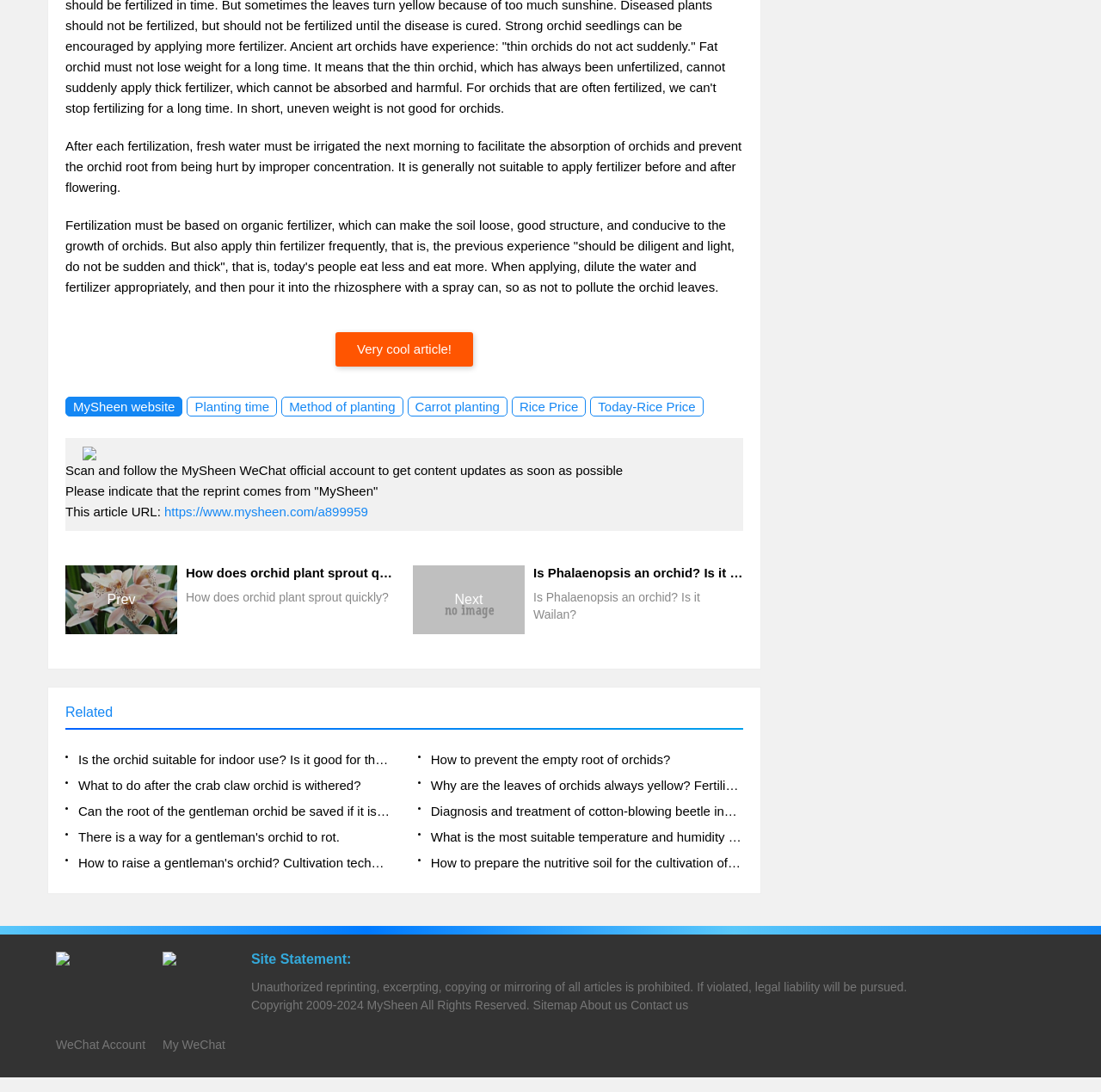Determine the bounding box coordinates of the region I should click to achieve the following instruction: "Visit the previous article". Ensure the bounding box coordinates are four float numbers between 0 and 1, i.e., [left, top, right, bottom].

[0.059, 0.518, 0.359, 0.581]